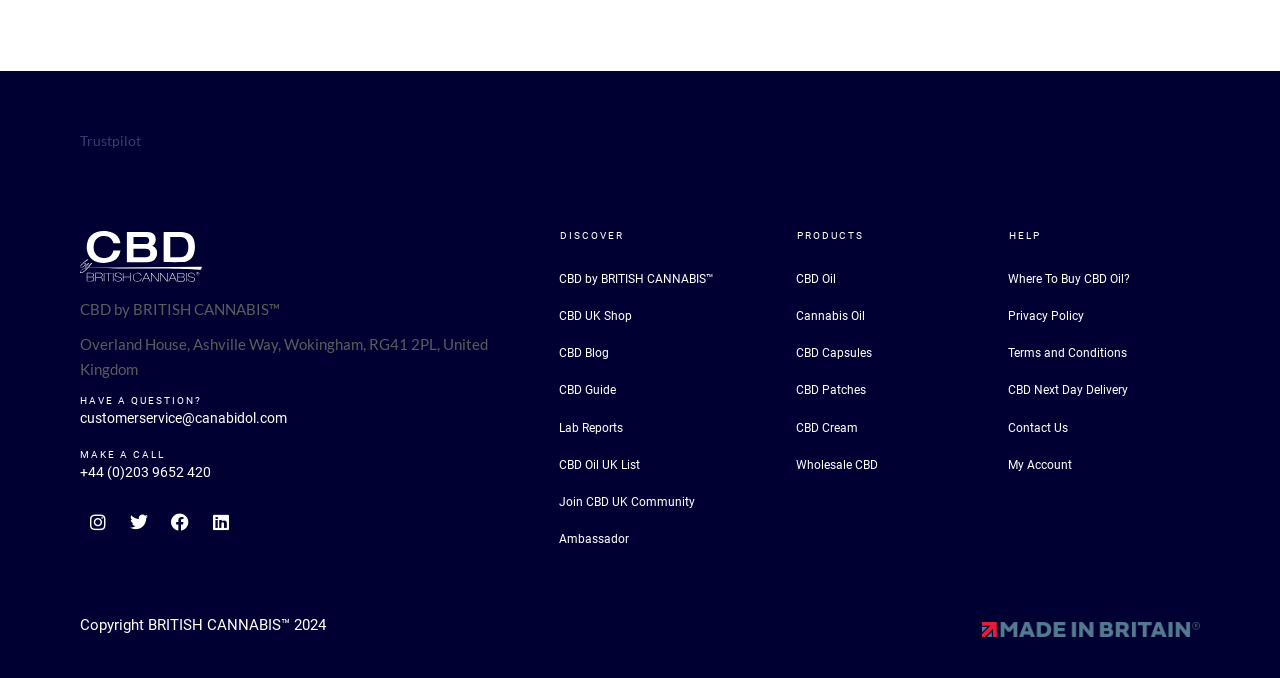Provide the bounding box coordinates for the UI element that is described by this text: "CBD Capsules". The coordinates should be in the form of four float numbers between 0 and 1: [left, top, right, bottom].

[0.611, 0.494, 0.752, 0.549]